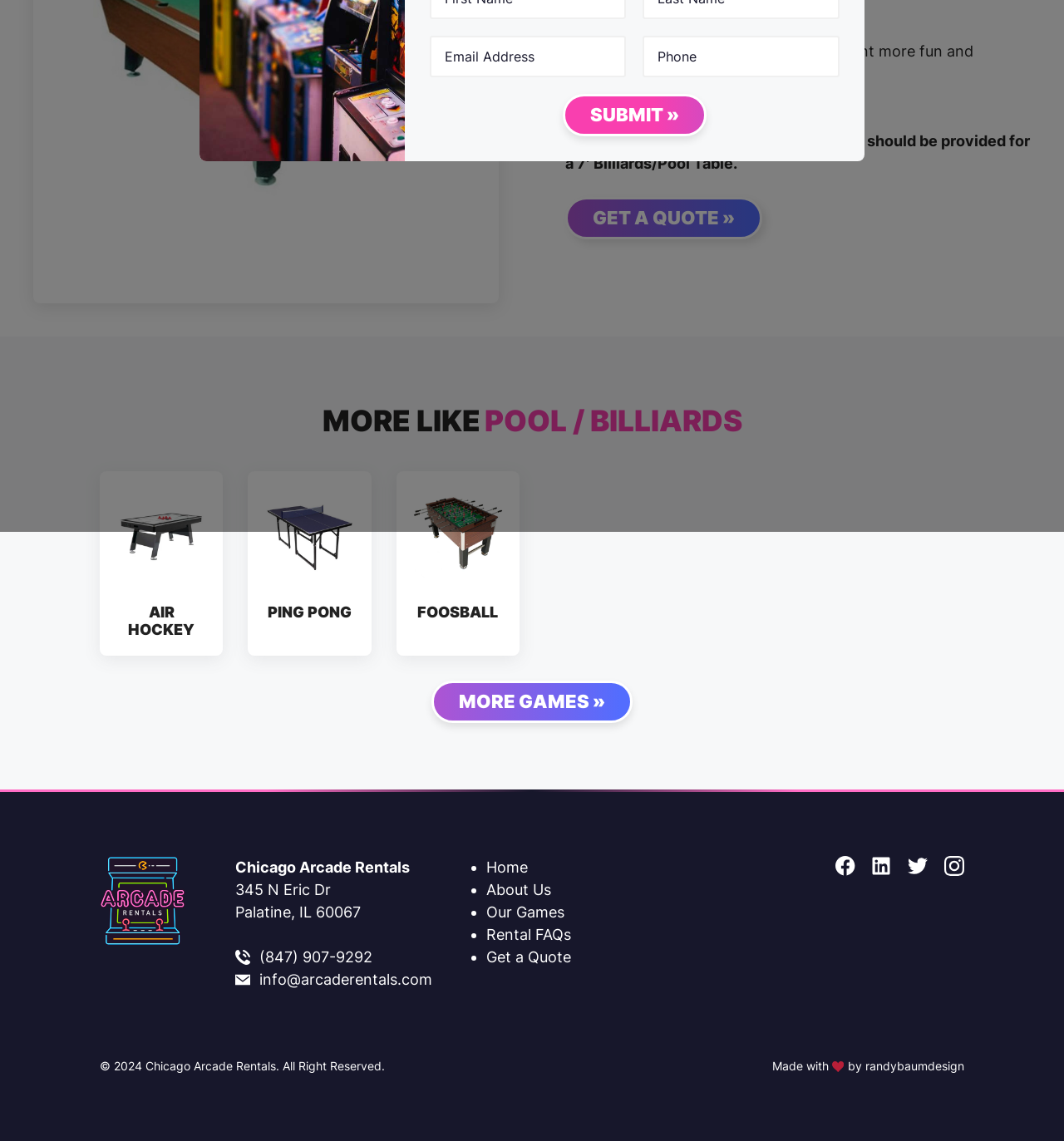Predict the bounding box for the UI component with the following description: "parent_node: FOOSBALL".

[0.372, 0.413, 0.488, 0.574]